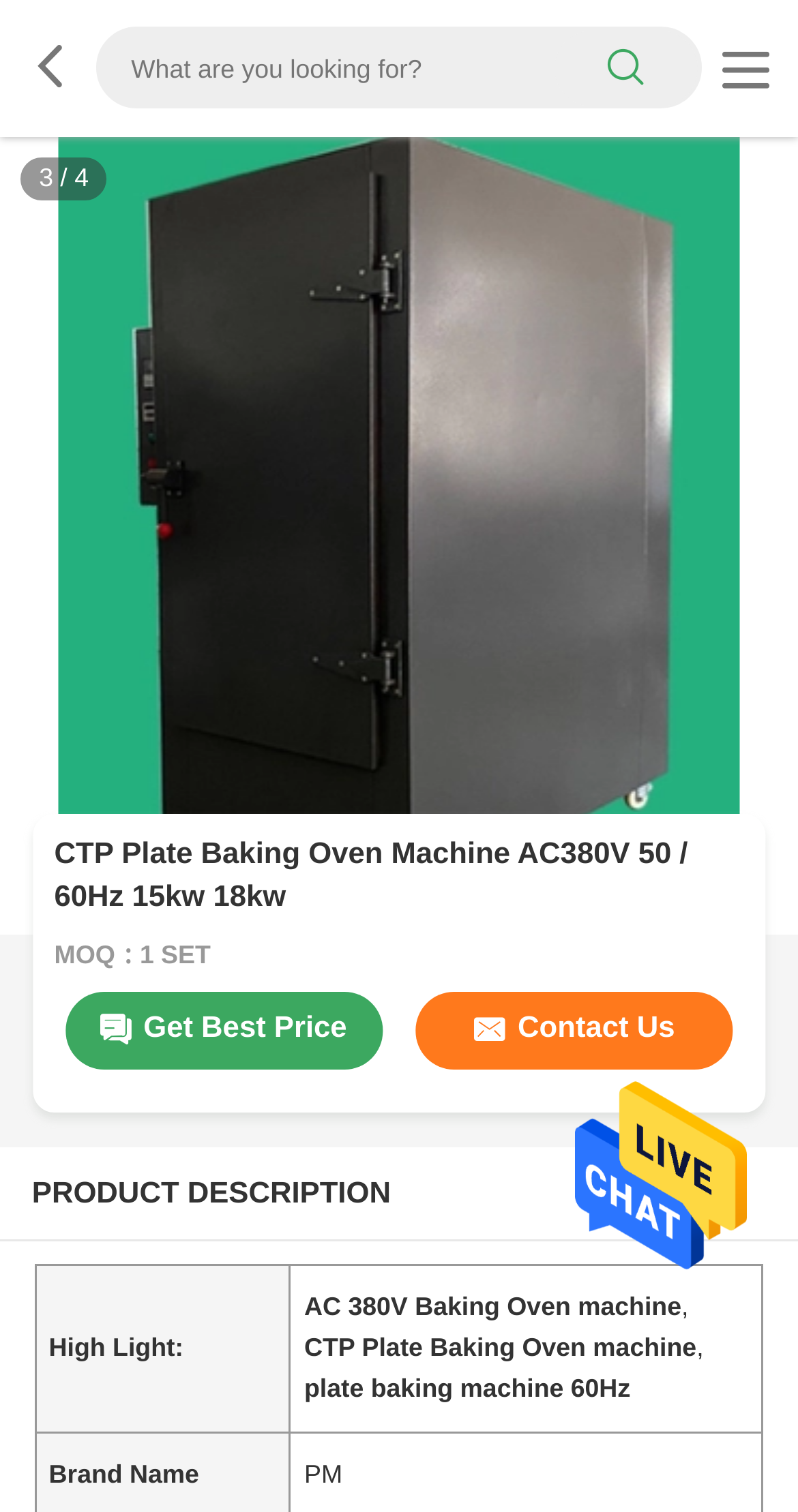From the image, can you give a detailed response to the question below:
What is the product category?

I inferred the product category by understanding the context of the webpage, which appears to be a product description page, and the meta description mentioning 'Other Consumables'.